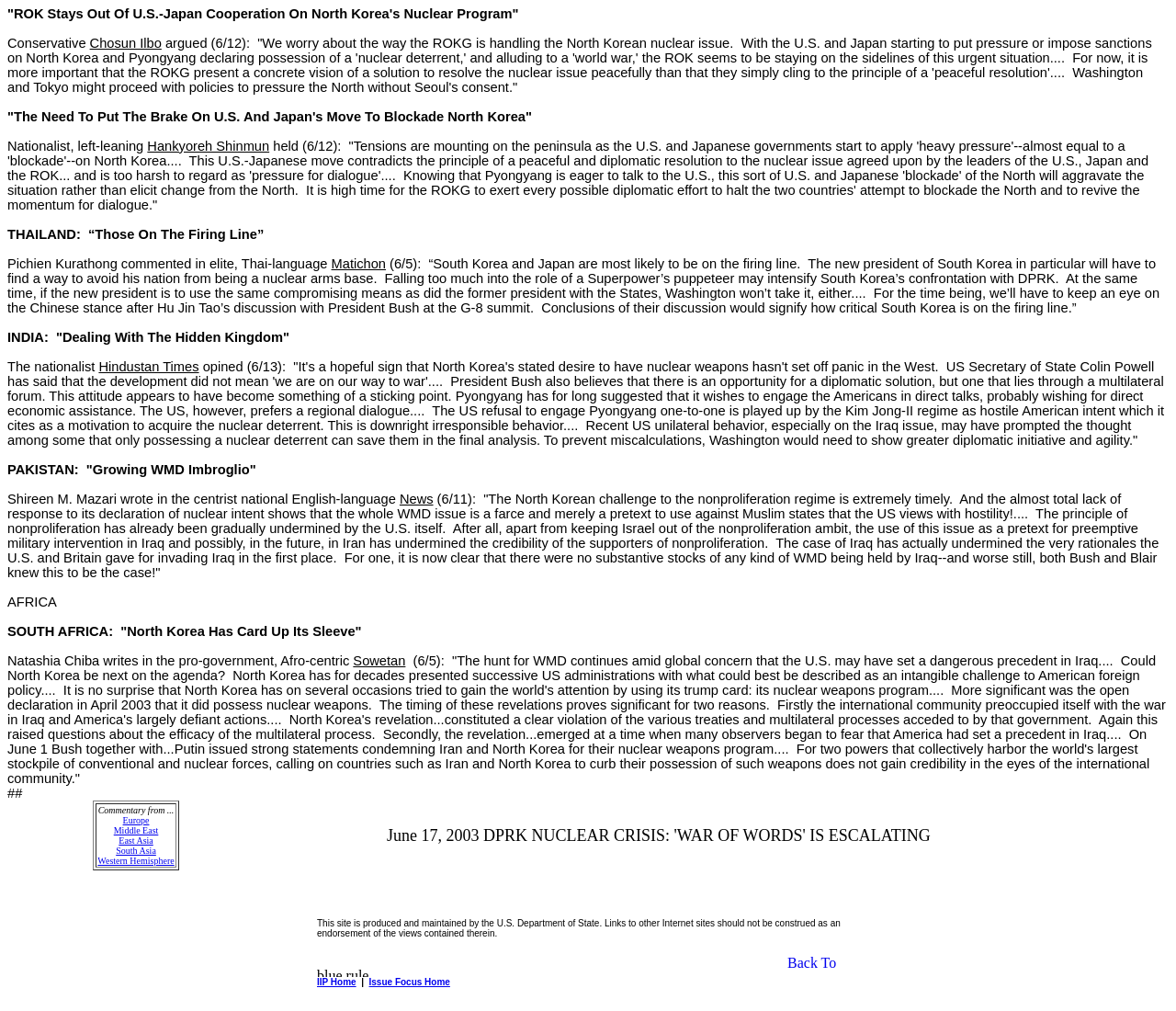Please determine the bounding box coordinates of the section I need to click to accomplish this instruction: "Read article from Chosun Ilbo".

[0.006, 0.035, 0.137, 0.05]